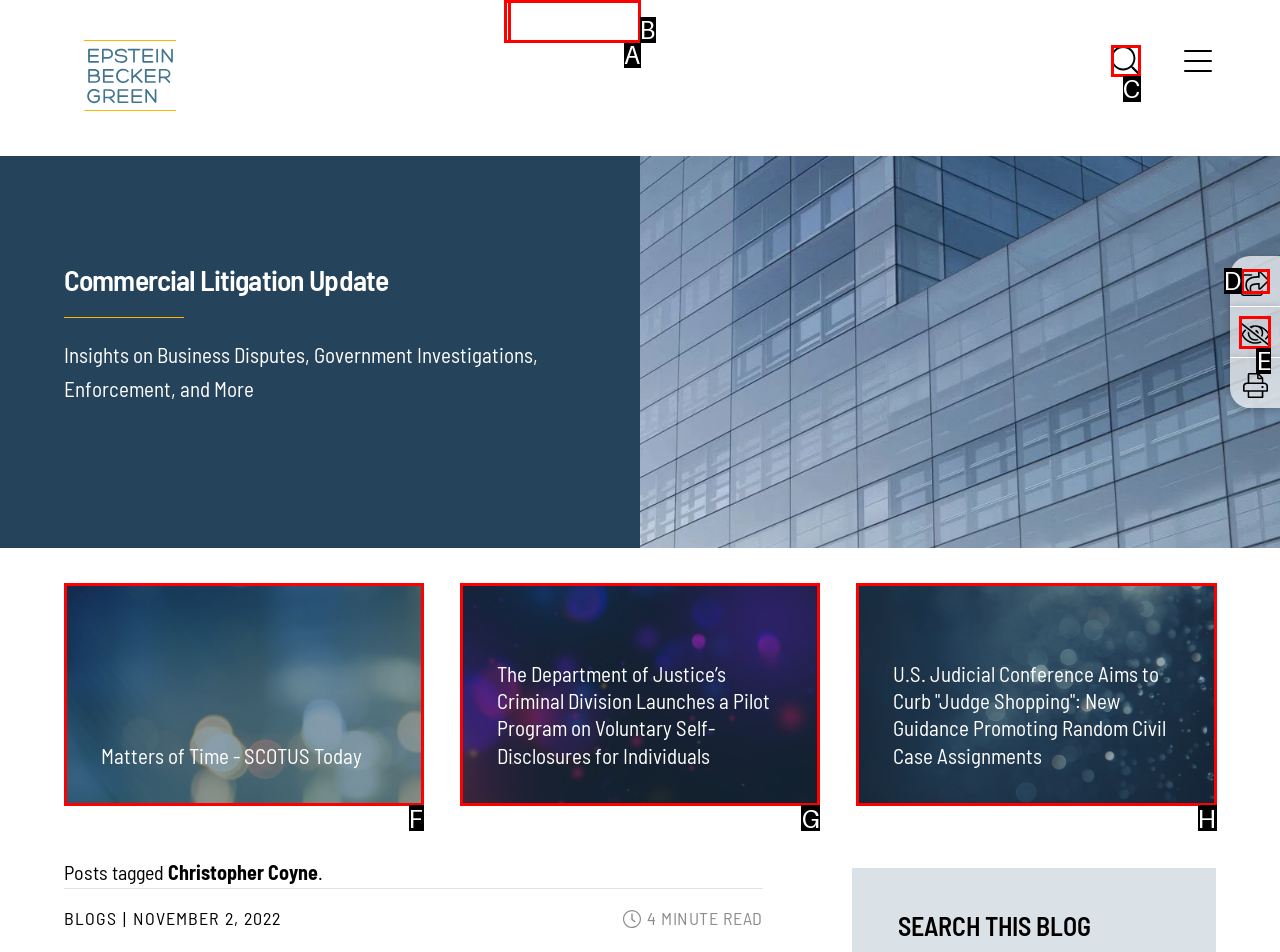Tell me which one HTML element I should click to complete the following task: Search for a topic Answer with the option's letter from the given choices directly.

C